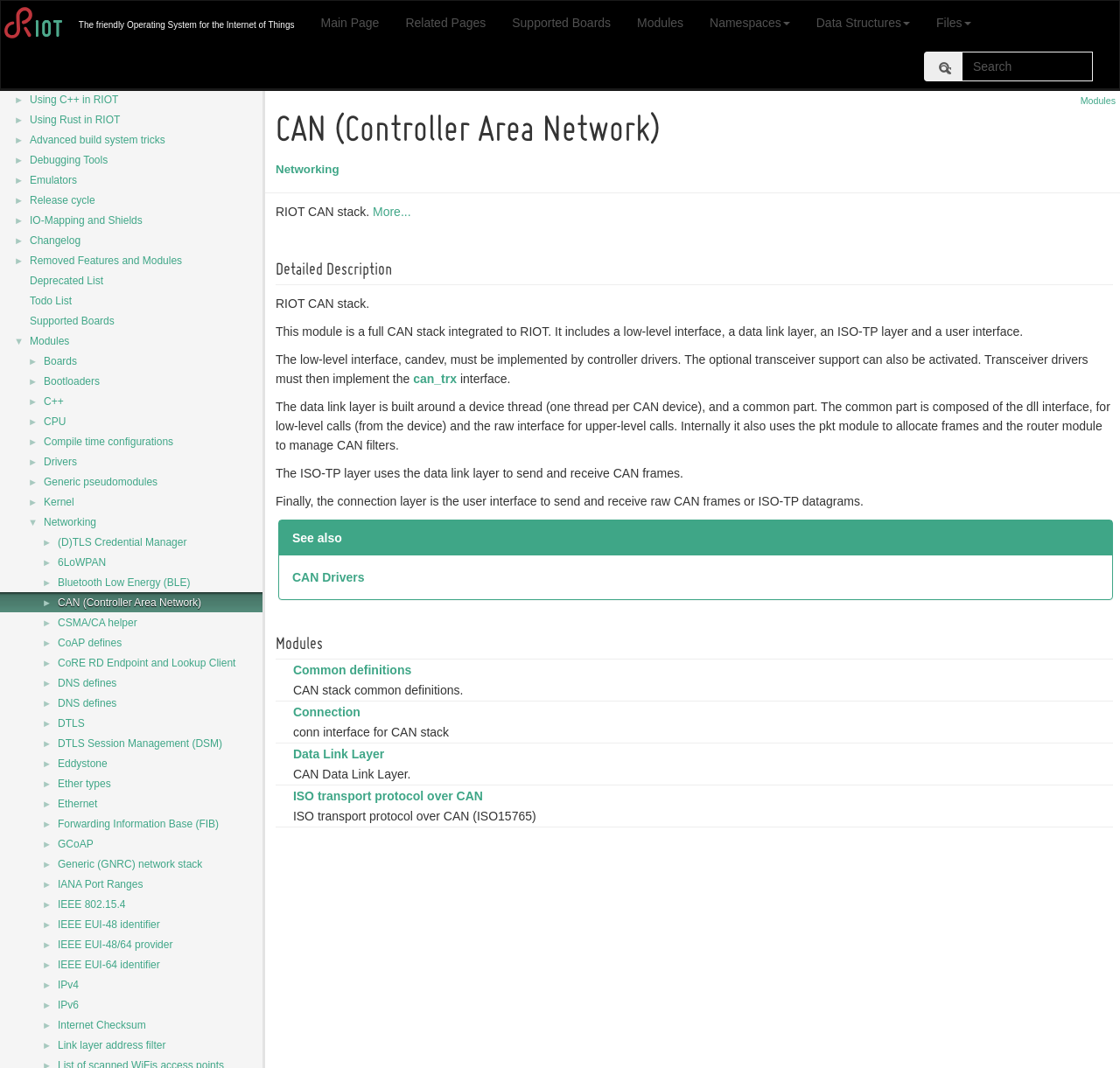Find the bounding box coordinates of the area to click in order to follow the instruction: "Search for something".

[0.859, 0.048, 0.976, 0.076]